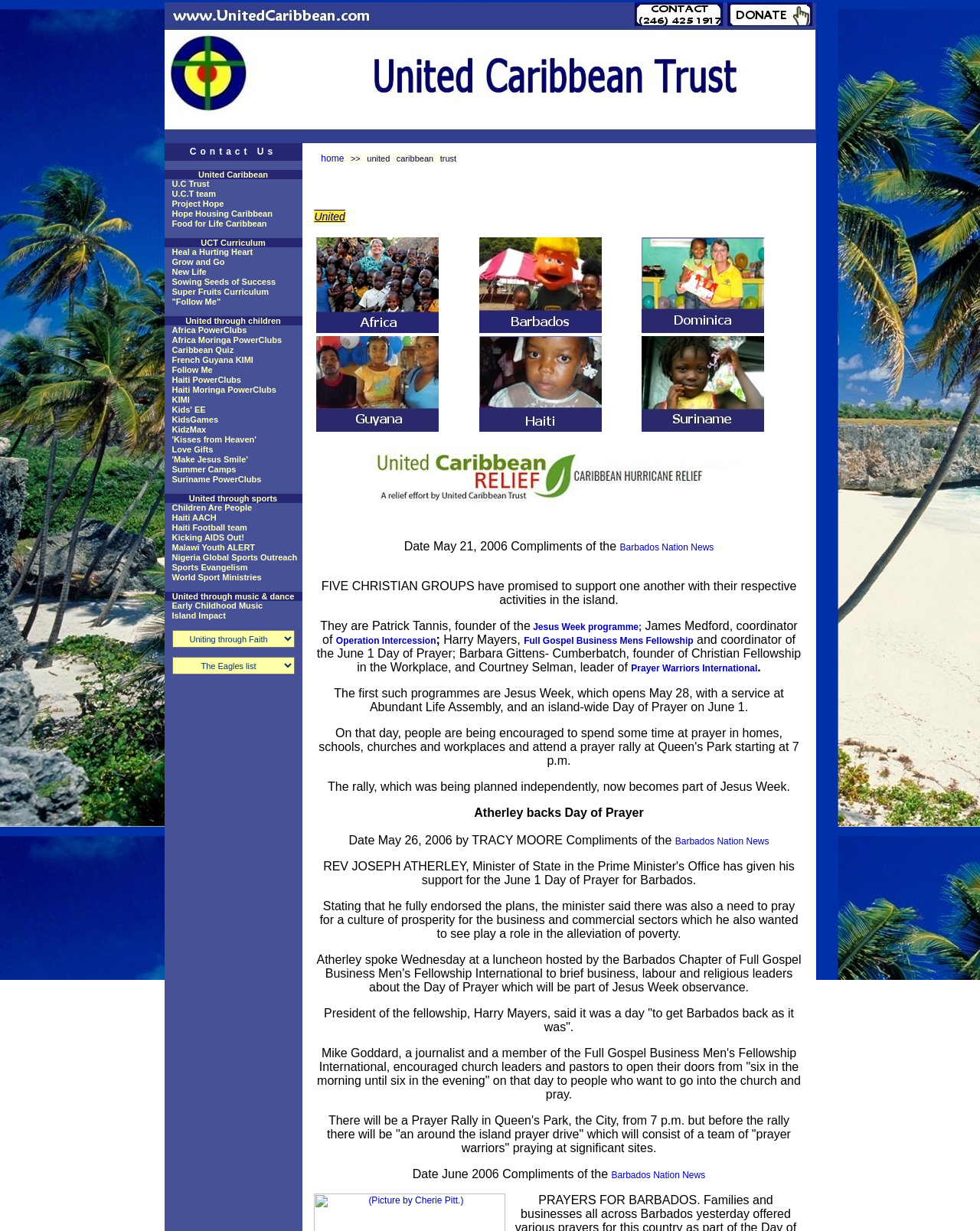How many links are there in the 'United through children' section?
Answer with a single word or phrase by referring to the visual content.

14